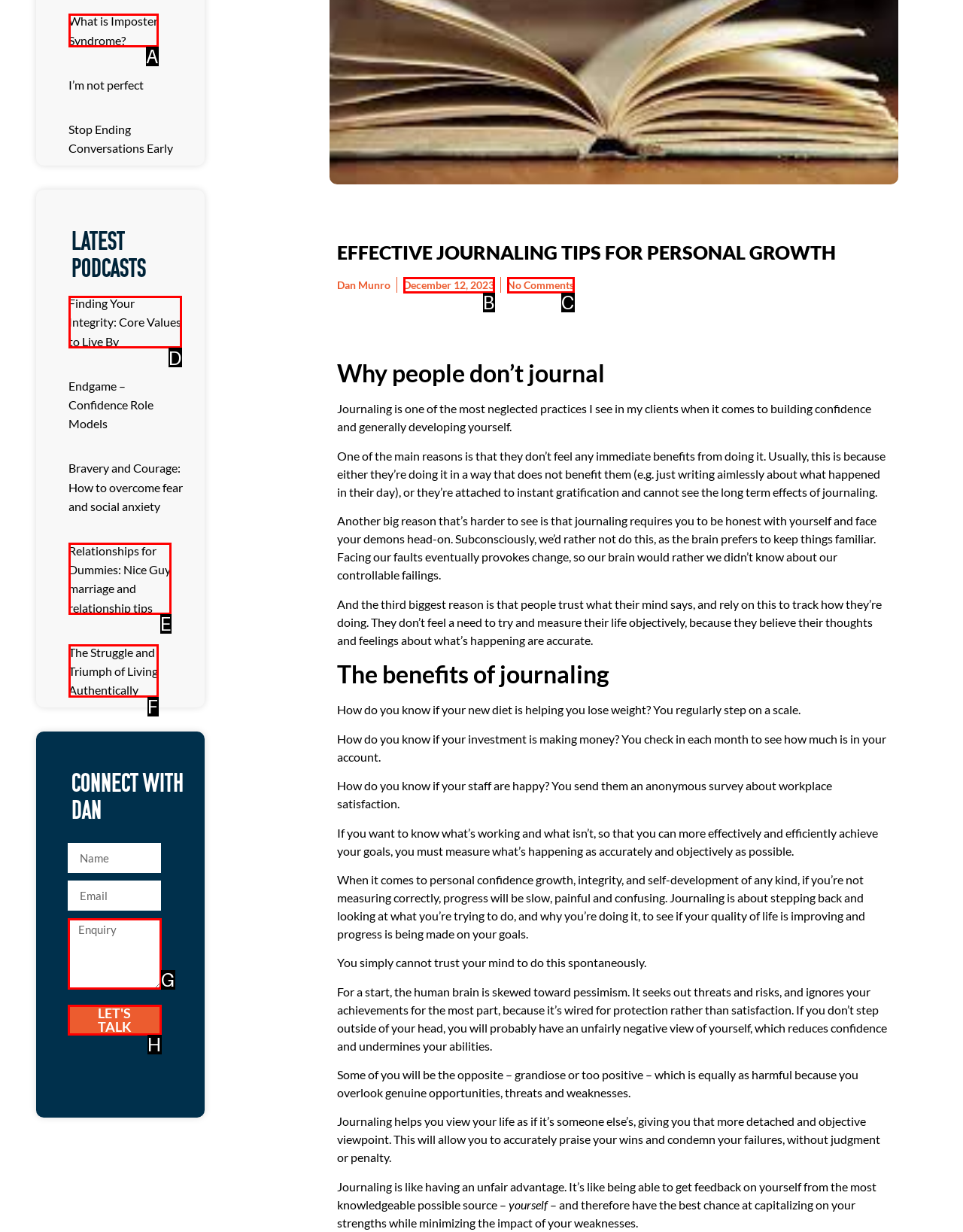Pinpoint the HTML element that fits the description: Google plus
Answer by providing the letter of the correct option.

None